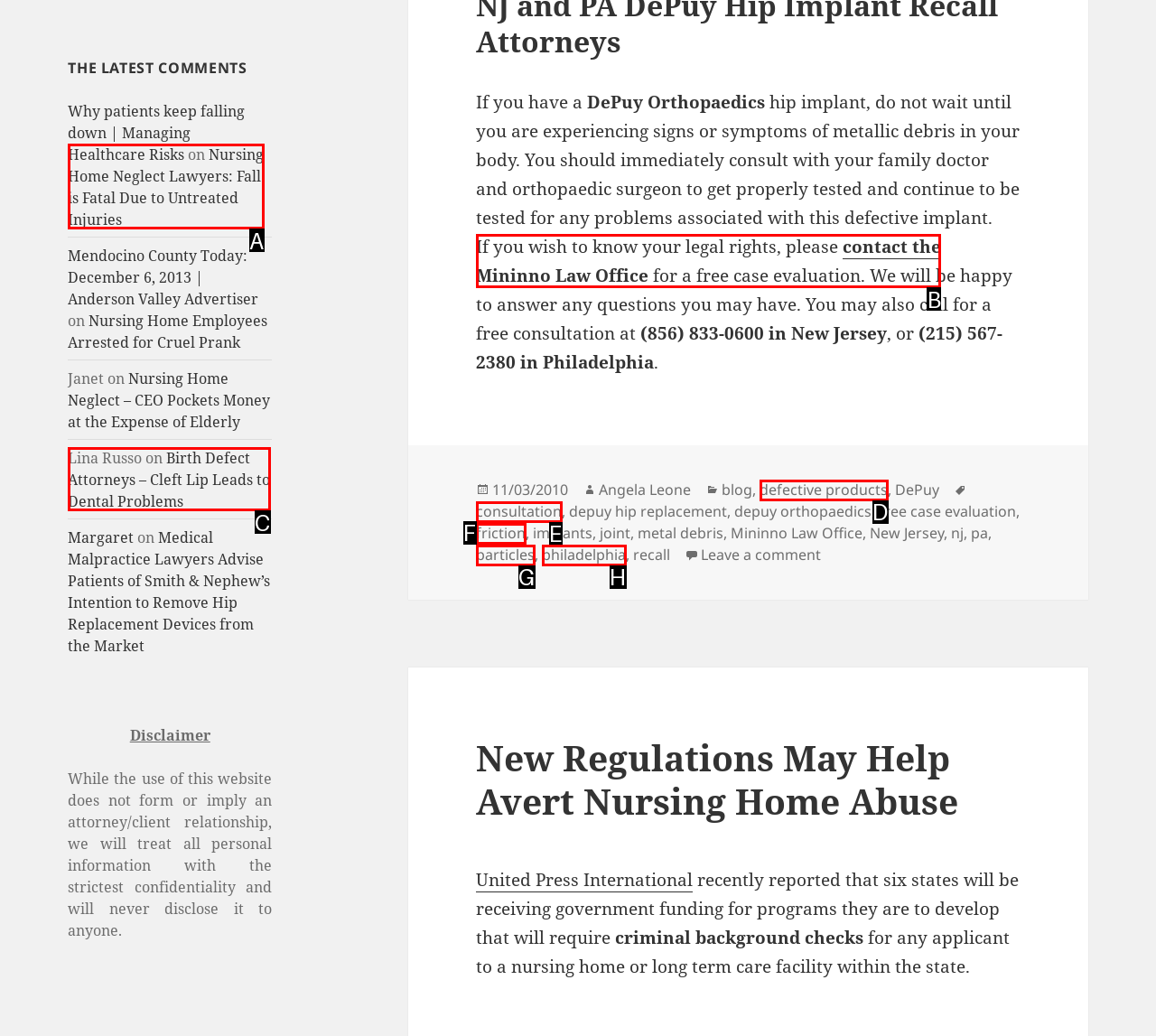Which lettered option should be clicked to achieve the task: Contact the Mininno Law Office? Choose from the given choices.

B